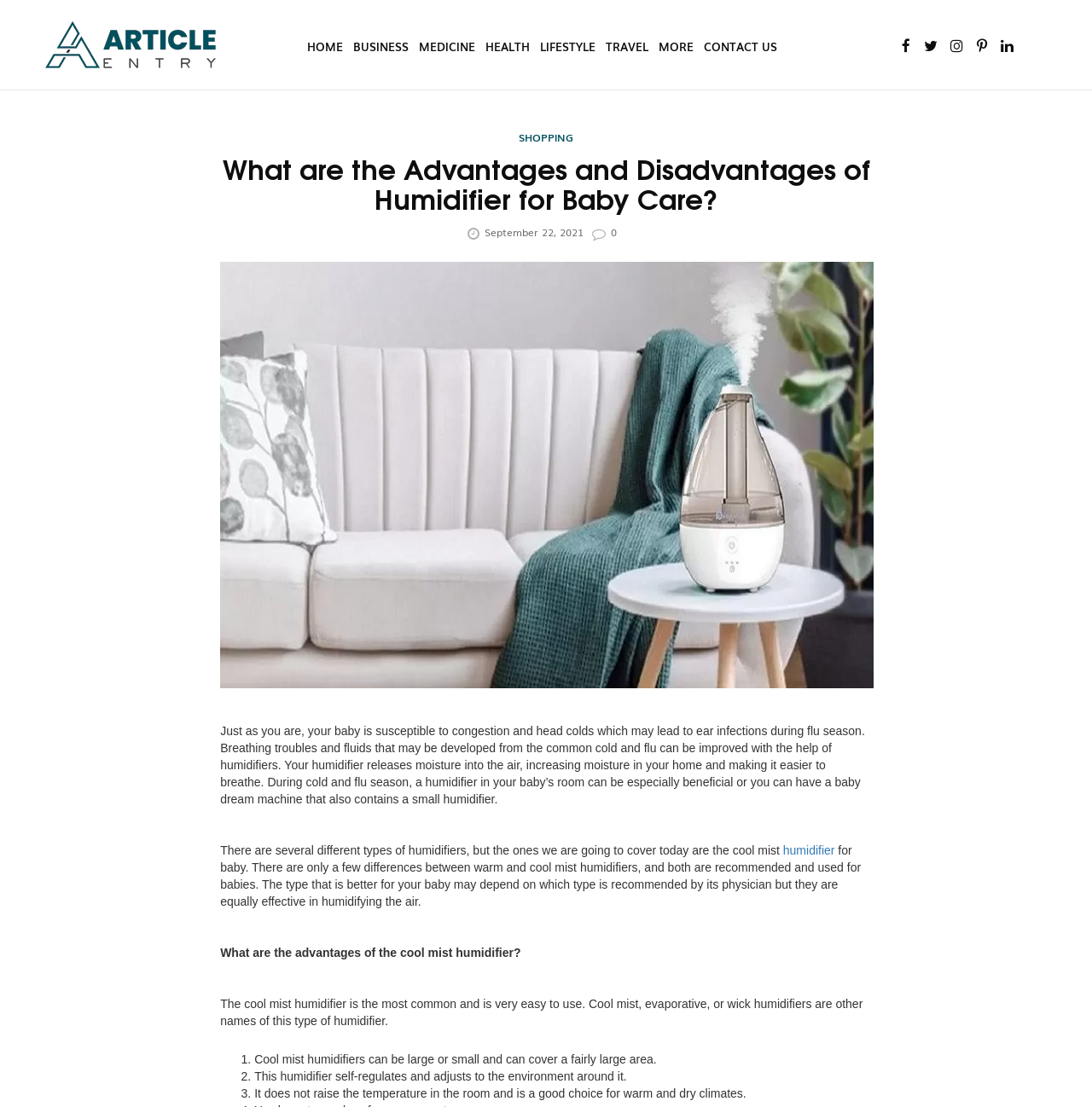Show the bounding box coordinates of the element that should be clicked to complete the task: "Click on the HOME link".

[0.276, 0.03, 0.319, 0.054]